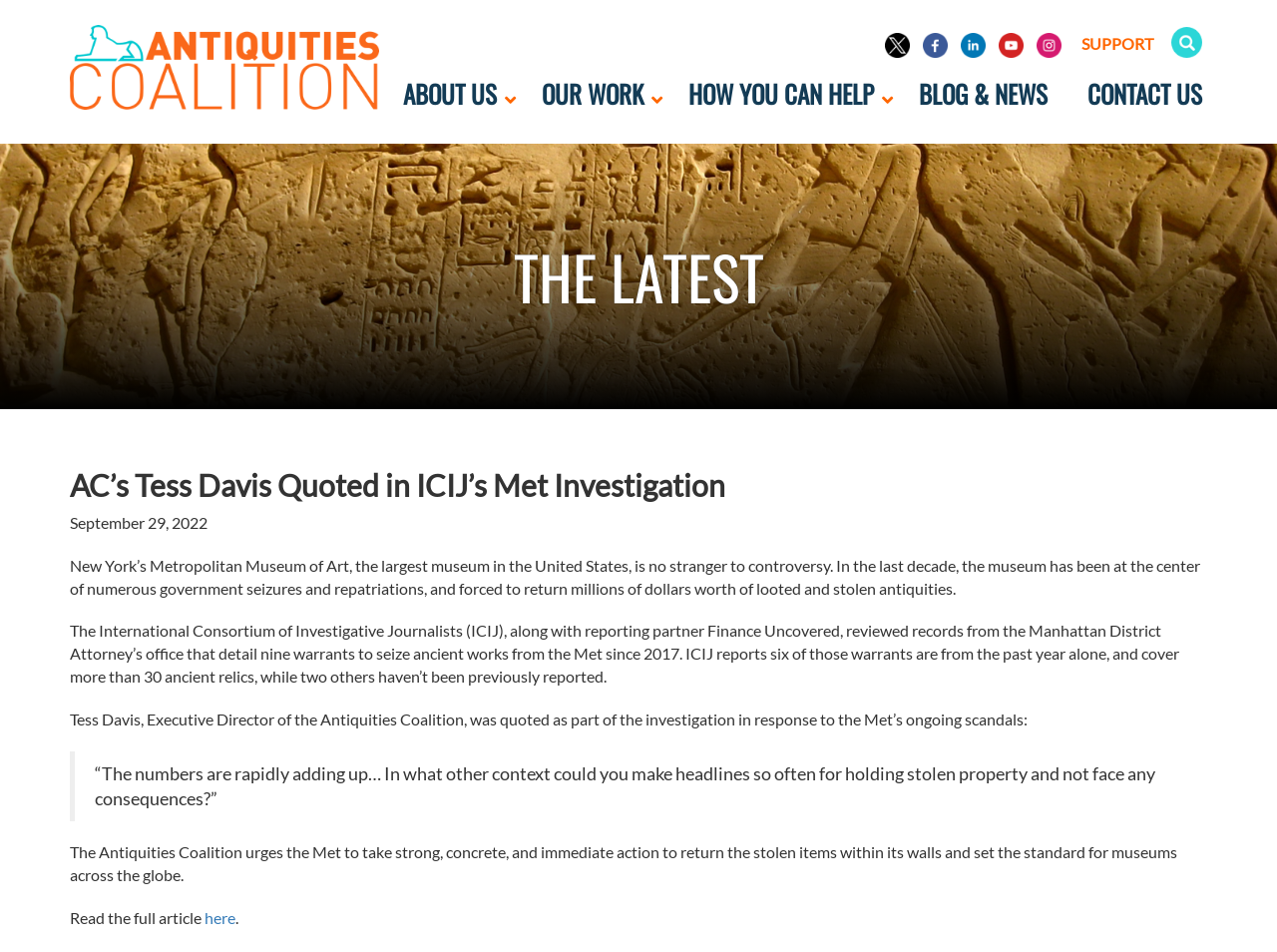Describe the webpage in detail, including text, images, and layout.

The webpage appears to be an article from the Antiquities Coalition, with a focus on a recent investigation into the Metropolitan Museum of Art in New York. At the top of the page, there is a row of social media links, including Twitter, Facebook, LinkedIn, YouTube, and Instagram, each accompanied by a small icon. 

Below the social media links, there is a navigation menu with links to "SUPPORT", "ABOUT US", "OUR WORK", "HOW YOU CAN HELP", "BLOG & NEWS", and "CONTACT US". 

The main content of the page is divided into sections, with headings and paragraphs of text. The first section is titled "THE LATEST" and features a heading "AC’s Tess Davis Quoted in ICIJ’s Met Investigation". Below this, there is a date "September 29, 2022" and a brief summary of the article. 

The article itself is divided into several paragraphs, with a blockquote in the middle featuring a quote from Tess Davis, Executive Director of the Antiquities Coalition. The text discusses the Metropolitan Museum of Art's history of controversy, including government seizures and repatriations of looted and stolen antiquities. 

At the bottom of the page, there is a call to action from the Antiquities Coalition, urging the Met to take action to return stolen items, and a link to read the full article.